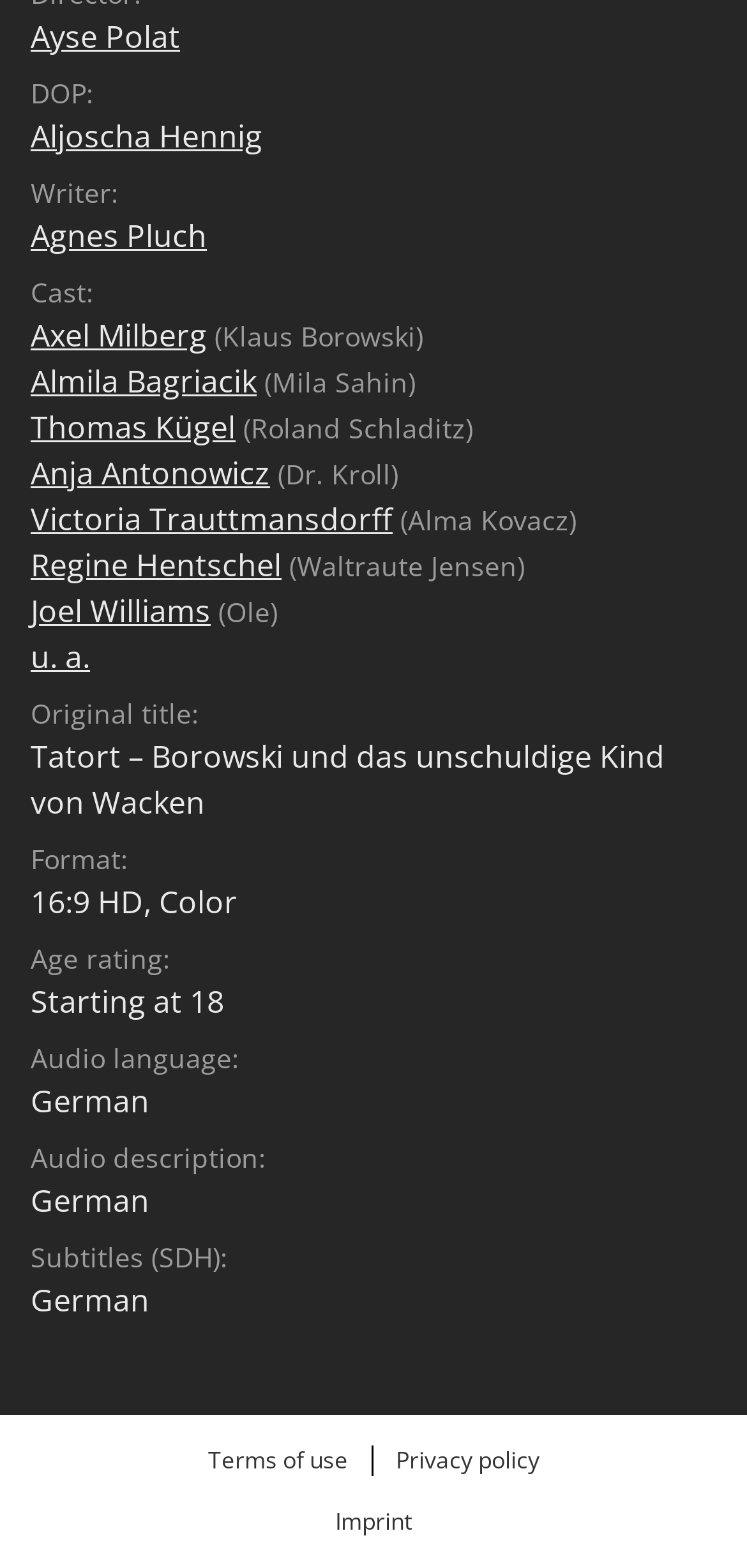Using the information shown in the image, answer the question with as much detail as possible: What is the format of the movie?

I found the format of the movie by looking at the StaticText element with the text 'Format:' and then finding the corresponding StaticText element with the text '16:9 HD, Color'.